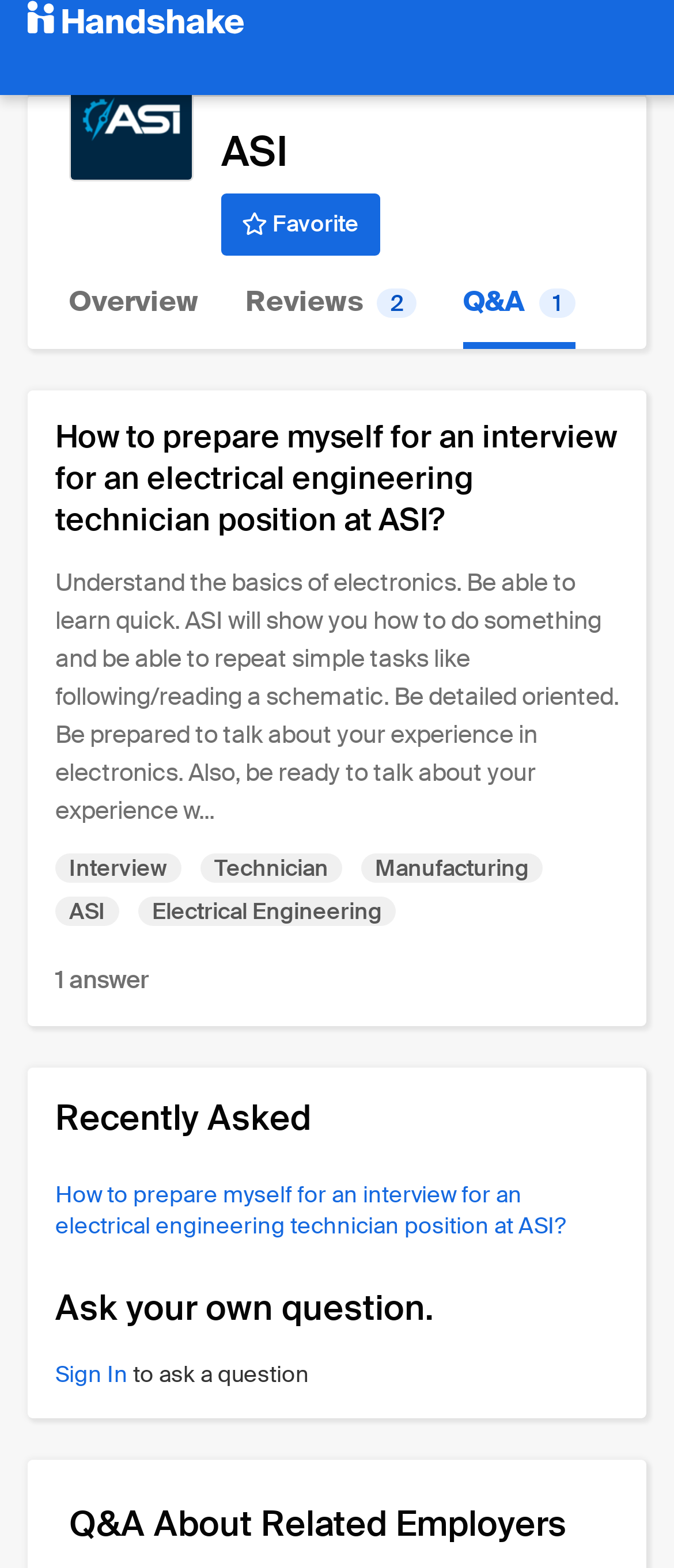Provide the bounding box coordinates of the HTML element this sentence describes: "opticut archive".

None